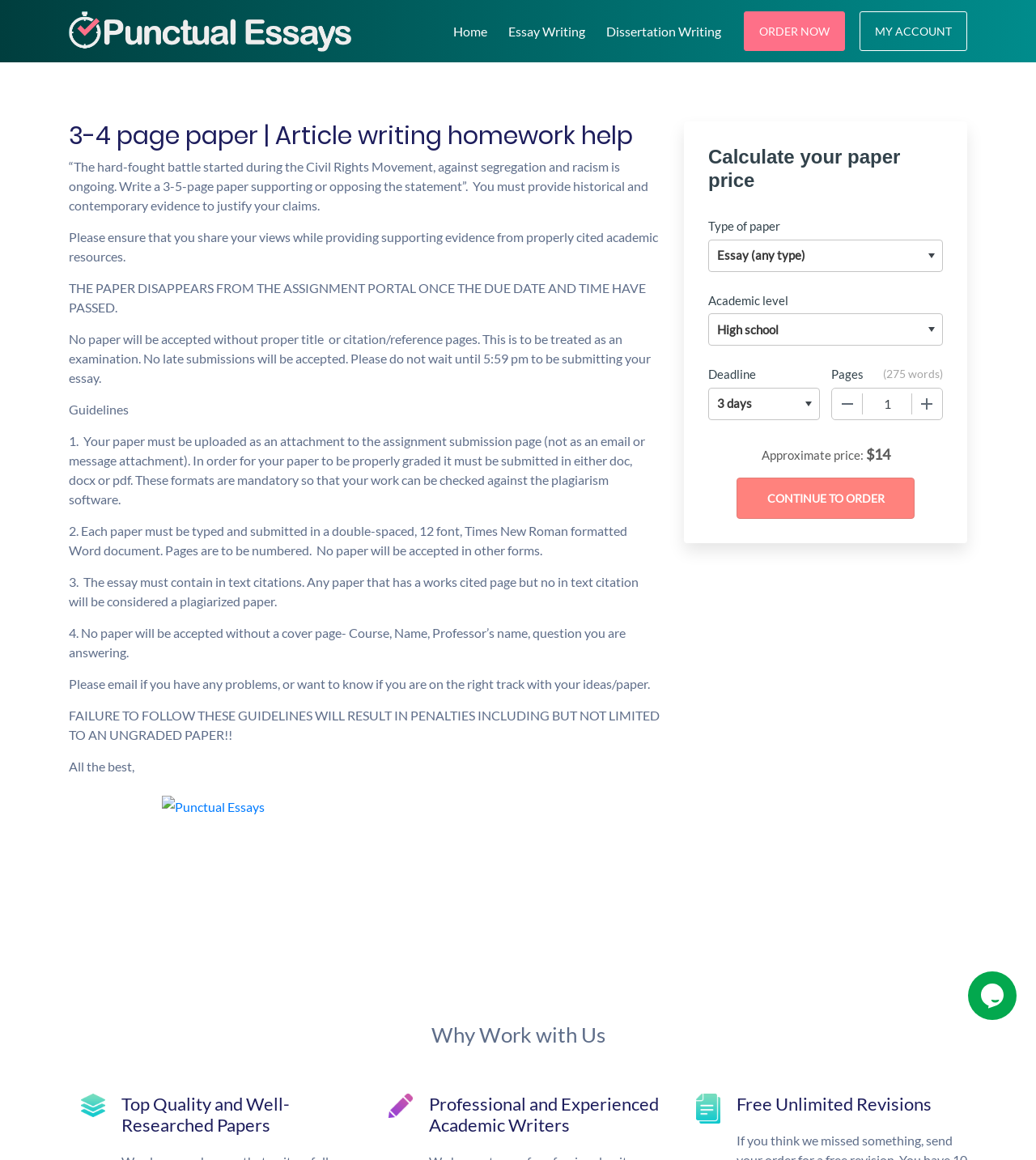Determine the bounding box coordinates in the format (top-left x, top-left y, bottom-right x, bottom-right y). Ensure all values are floating point numbers between 0 and 1. Identify the bounding box of the UI element described by: Order Now

[0.718, 0.01, 0.816, 0.044]